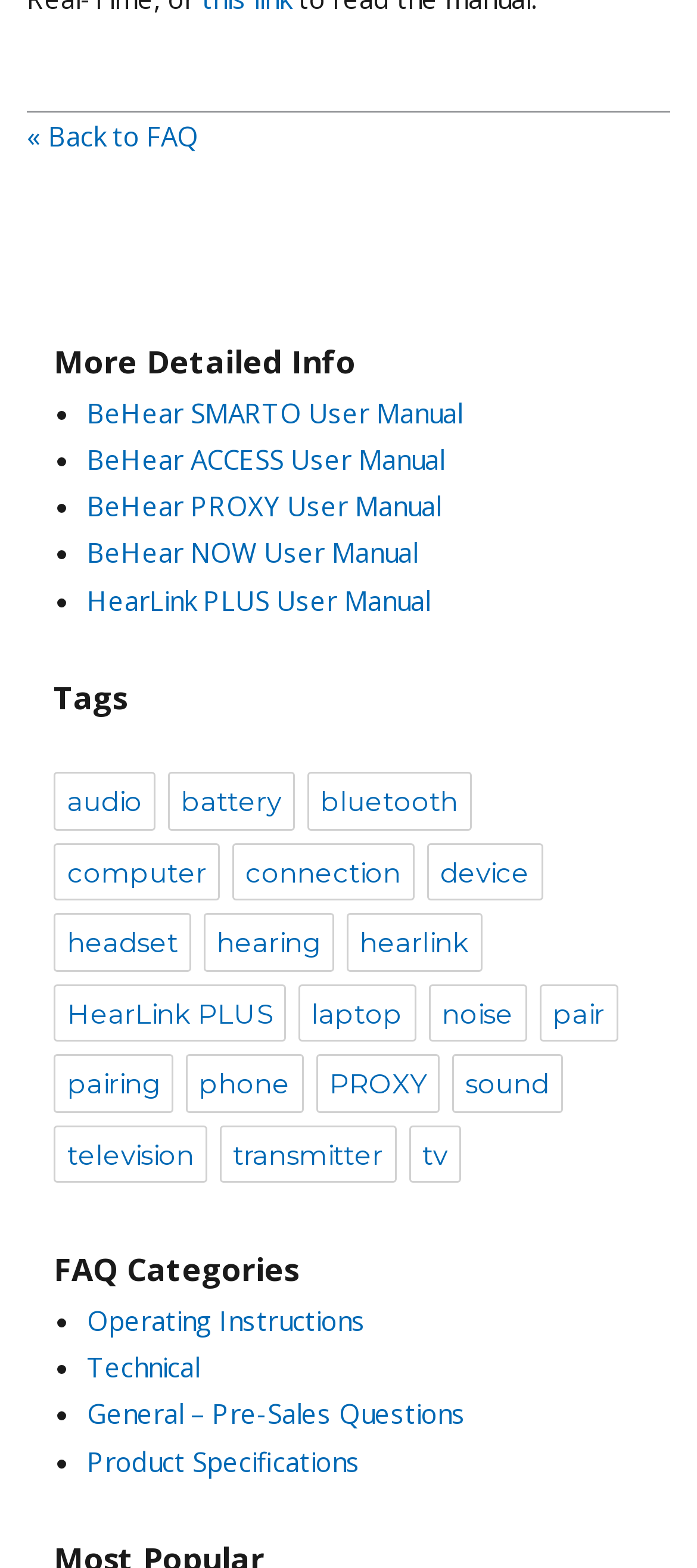Please mark the bounding box coordinates of the area that should be clicked to carry out the instruction: "check General – Pre-Sales Questions".

[0.125, 0.89, 0.669, 0.913]